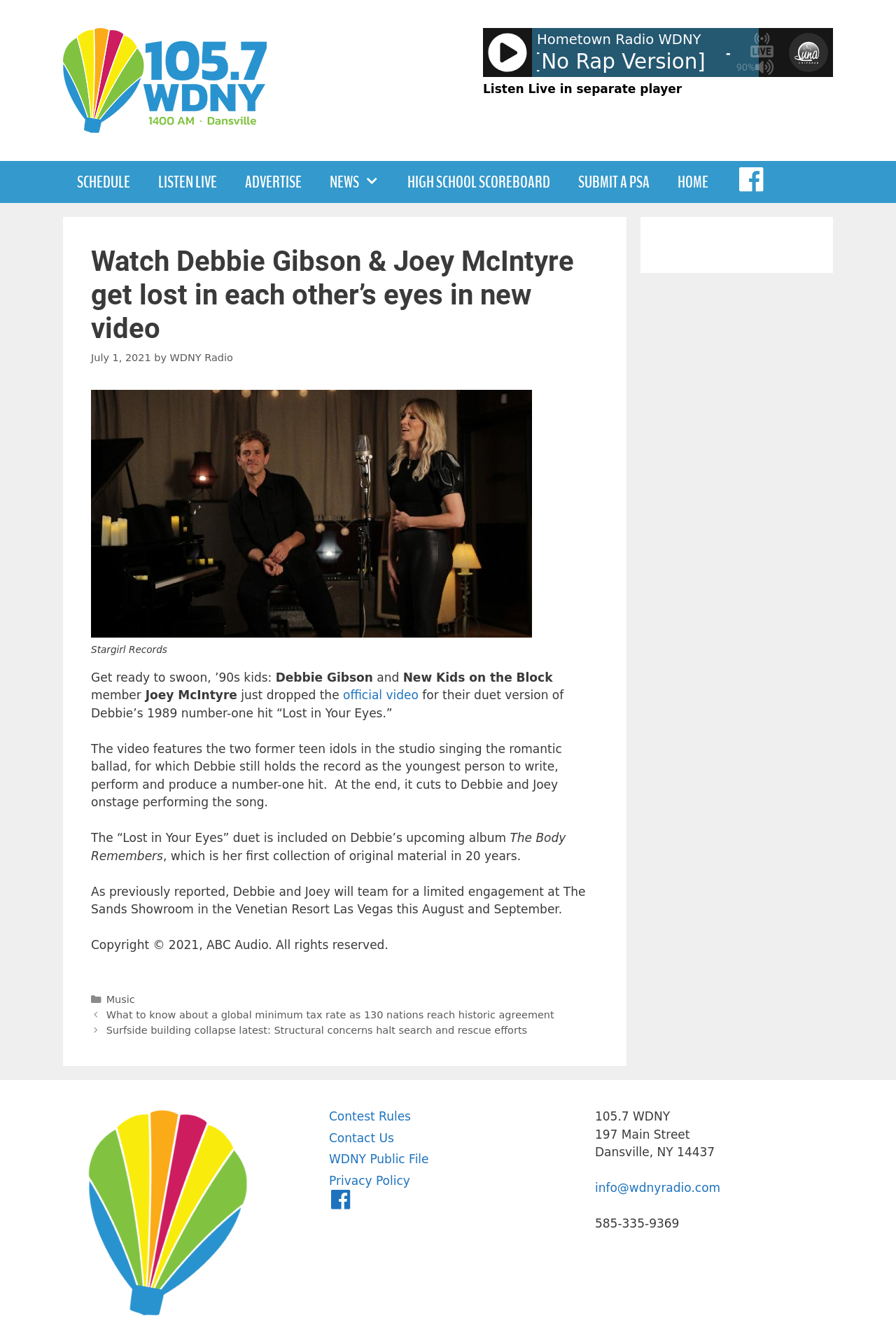Offer a detailed account of what is visible on the webpage.

This webpage is about a news article from 105.7 WDNY, a local radio station. At the top, there is a banner with the station's logo and a navigation menu with links to different sections of the website, including the schedule, listen live, advertise, news, and more.

Below the banner, there is a main content area with an article about Debbie Gibson and Joey McIntyre releasing a new video for their duet of "Lost in Your Eyes." The article includes a heading, a time stamp, and a byline. There is also a figure with a caption and a series of paragraphs describing the video and the song.

The article is surrounded by complementary sections, including a sidebar with links to other news articles, a section with the station's contact information, and a section with links to contest rules, contact us, and other resources.

There are several images on the page, including the station's logo, a canvas element, and an image with a rating of 90%. There are also several links to other pages, including a link to listen live in a separate player and links to different sections of the website.

At the bottom of the page, there is a footer with copyright information and a navigation menu with links to other news articles.